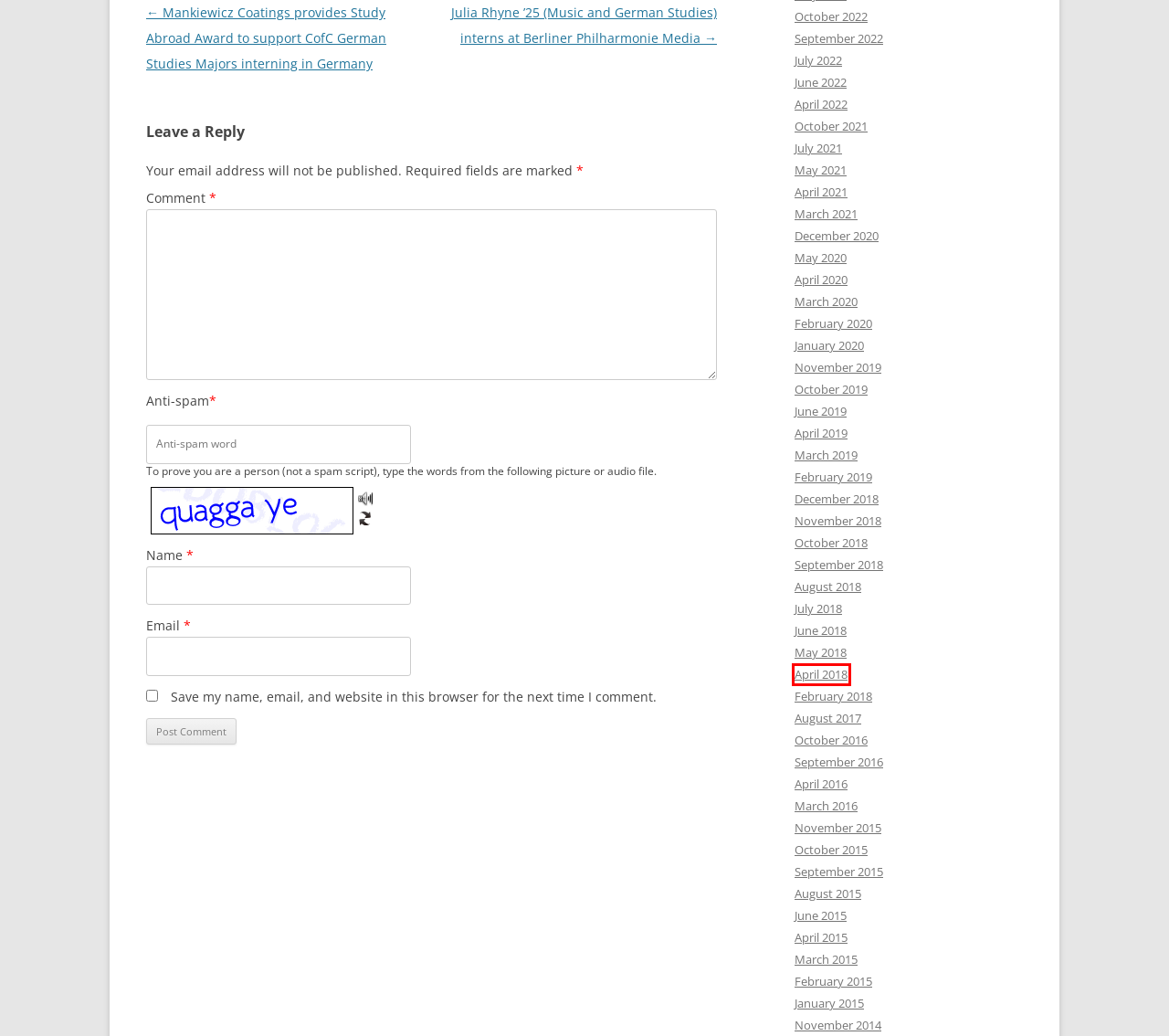You see a screenshot of a webpage with a red bounding box surrounding an element. Pick the webpage description that most accurately represents the new webpage after interacting with the element in the red bounding box. The options are:
A. April | 2018 | germanrussiannews
B. May | 2020 | germanrussiannews
C. September | 2018 | germanrussiannews
D. September | 2015 | germanrussiannews
E. September | 2016 | germanrussiannews
F. February | 2015 | germanrussiannews
G. October | 2022 | germanrussiannews
H. November | 2019 | germanrussiannews

A